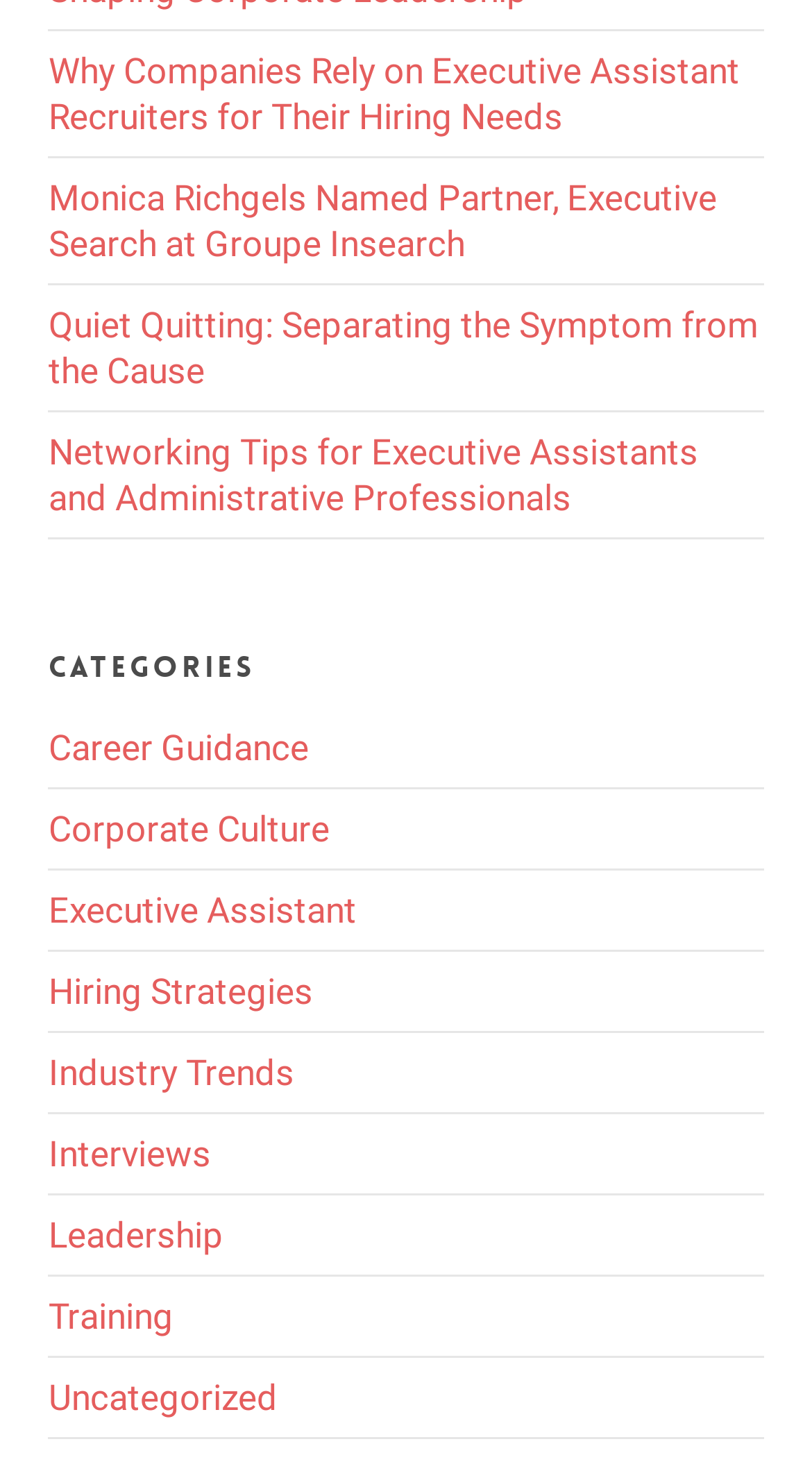Determine the bounding box coordinates of the region I should click to achieve the following instruction: "Browse the uncategorized section". Ensure the bounding box coordinates are four float numbers between 0 and 1, i.e., [left, top, right, bottom].

[0.06, 0.918, 0.94, 0.973]